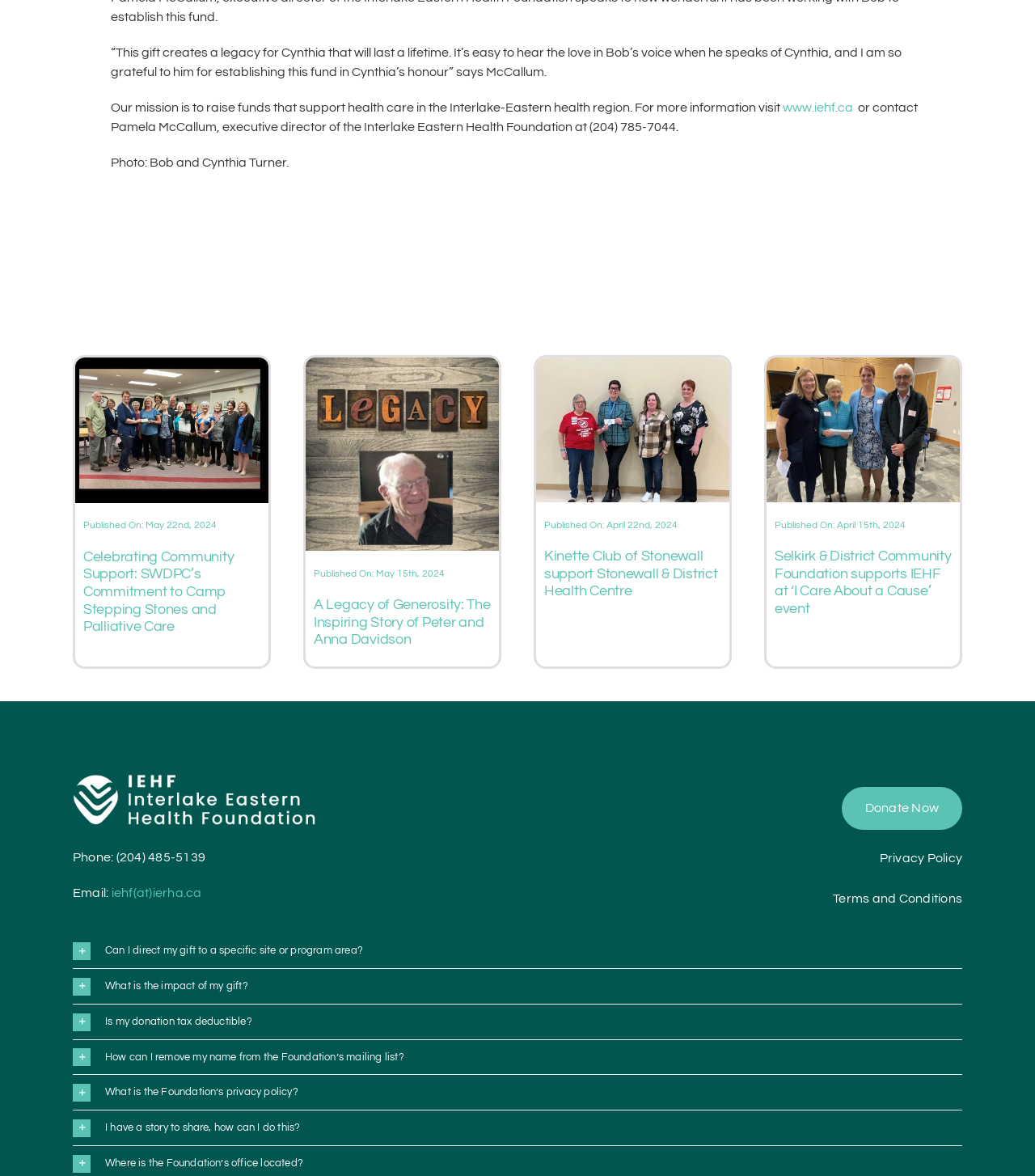Provide a short answer using a single word or phrase for the following question: 
What is the purpose of the 'Donate Now' button?

To make a donation